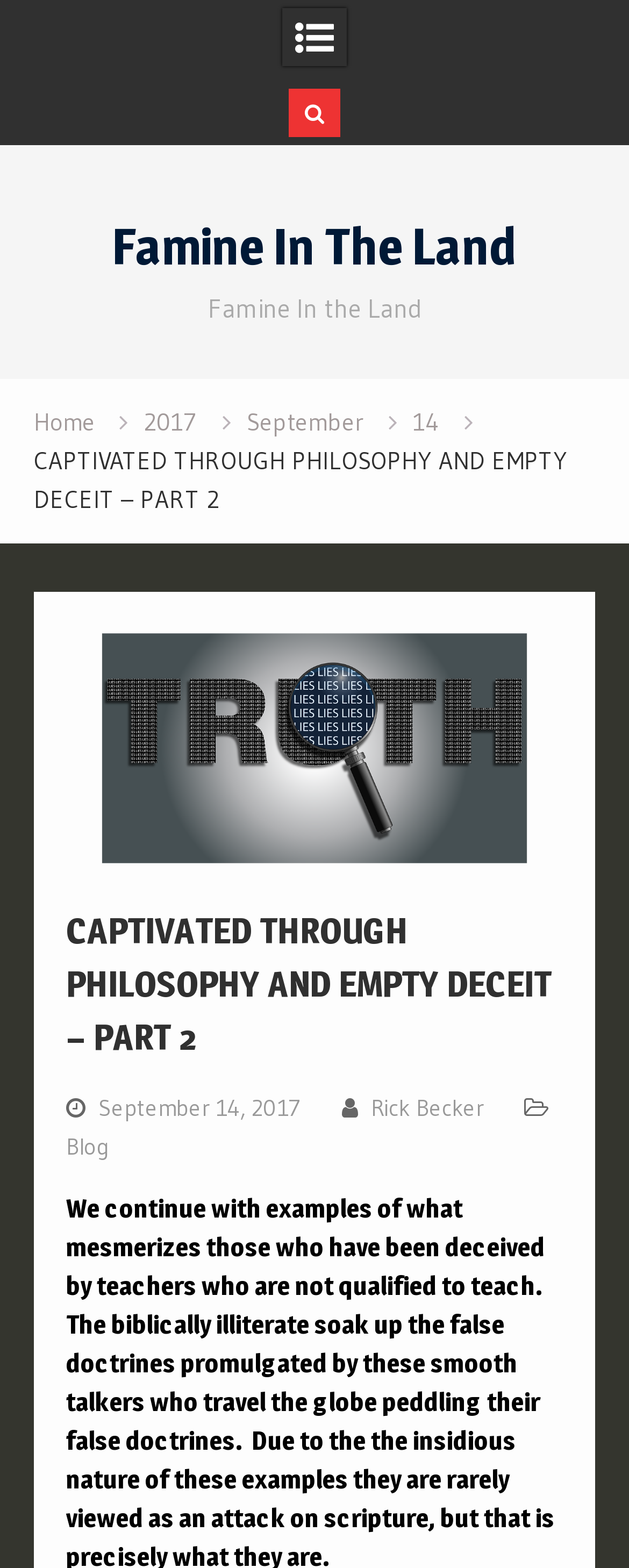Who is the author of the blog post?
Please provide a comprehensive answer based on the details in the screenshot.

I identified the author by looking at the link 'Rick Becker' which is located below the header of the webpage. This link is likely to be the author of the blog post.